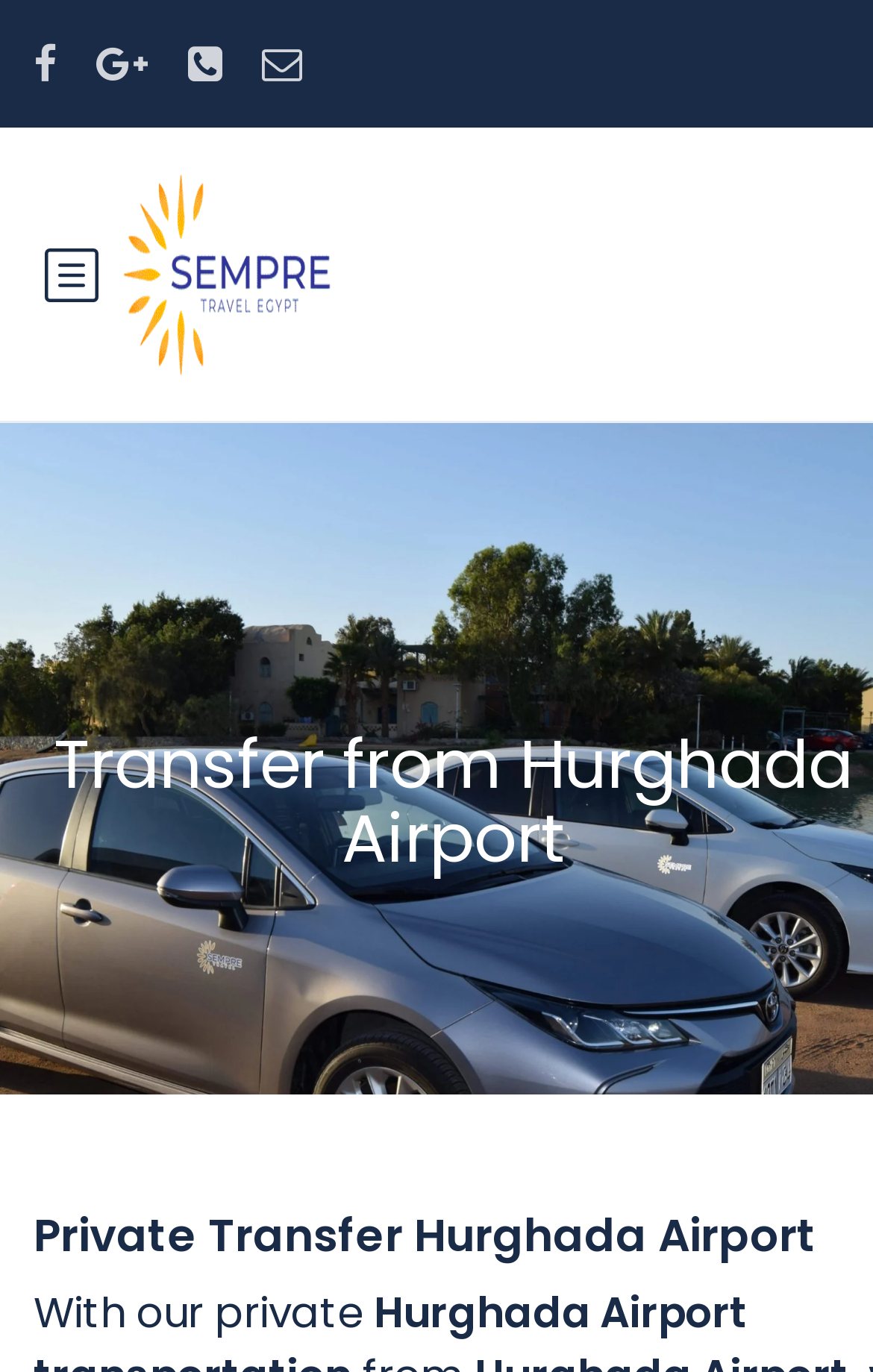What is the logo of the travel agency?
Using the image as a reference, answer with just one word or a short phrase.

Best Egypt Tours